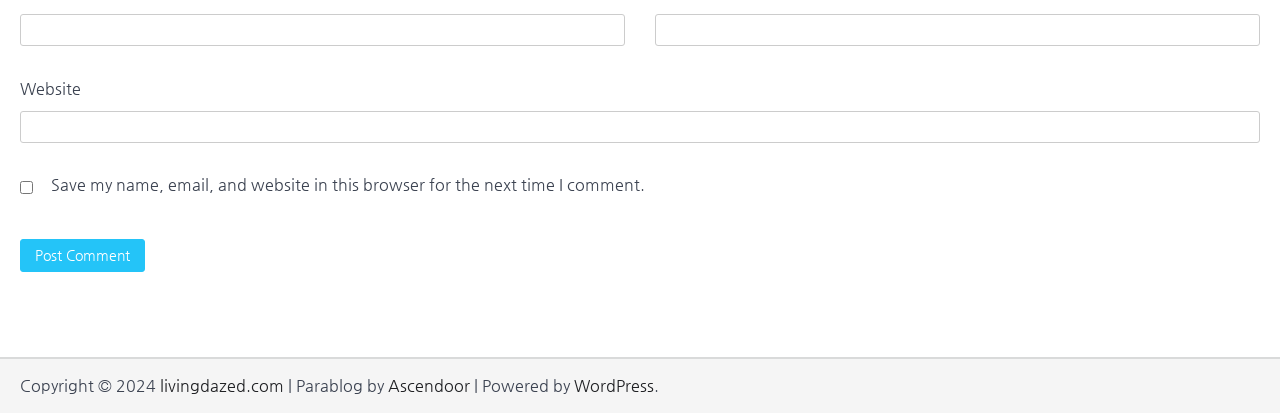What is the purpose of the 'Name' textbox?
Based on the image, respond with a single word or phrase.

To input name